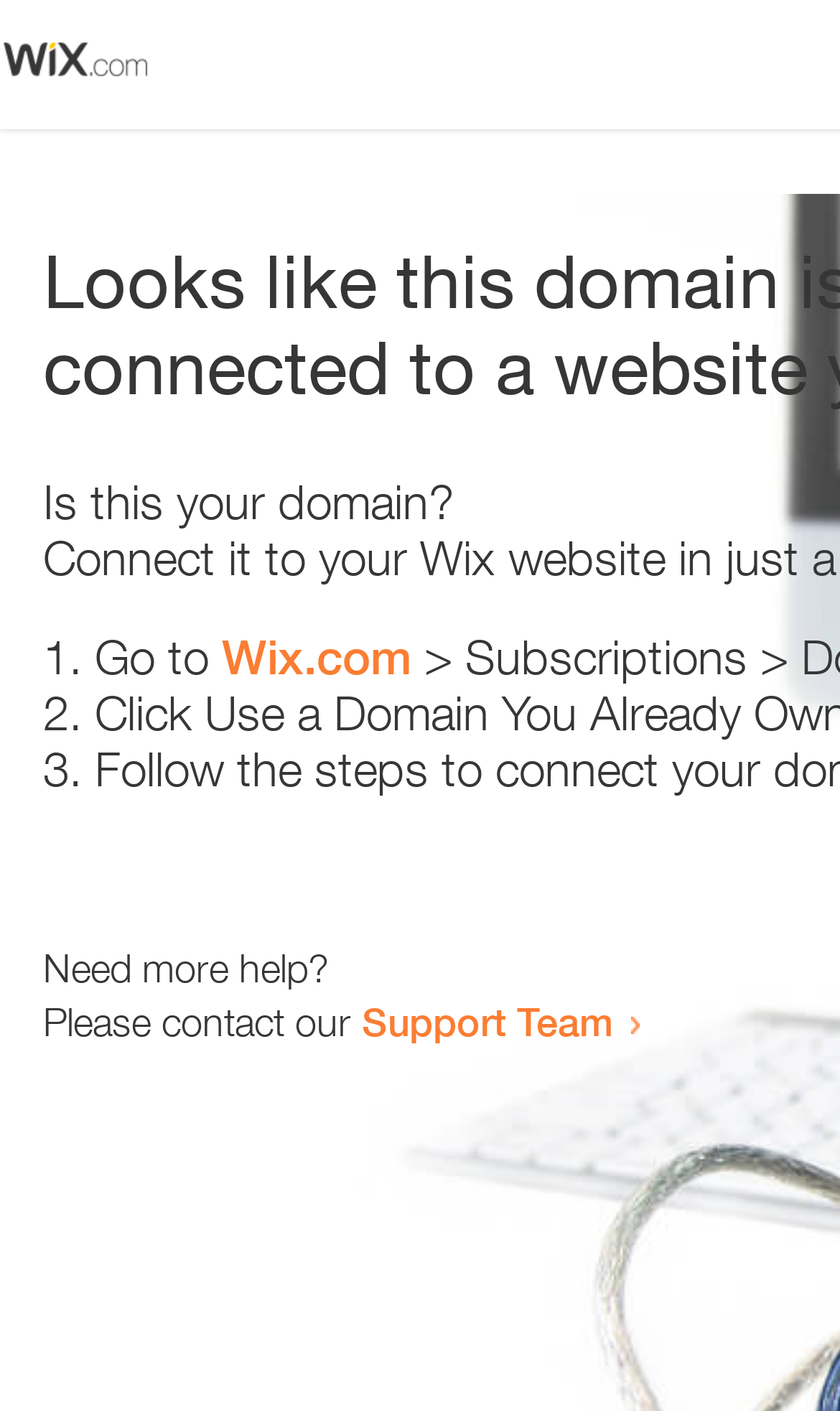Describe all visible elements and their arrangement on the webpage.

The webpage appears to be an error page, with a small image at the top left corner. Below the image, there is a question "Is this your domain?" in a prominent position. 

To the right of the question, there is a numbered list with three items. The first item starts with "1." and suggests going to "Wix.com". The second item starts with "2." and the third item starts with "3.", but their contents are not specified. 

Further down the page, there is a message "Need more help?" followed by a sentence "Please contact our Support Team" with a link to the Support Team.